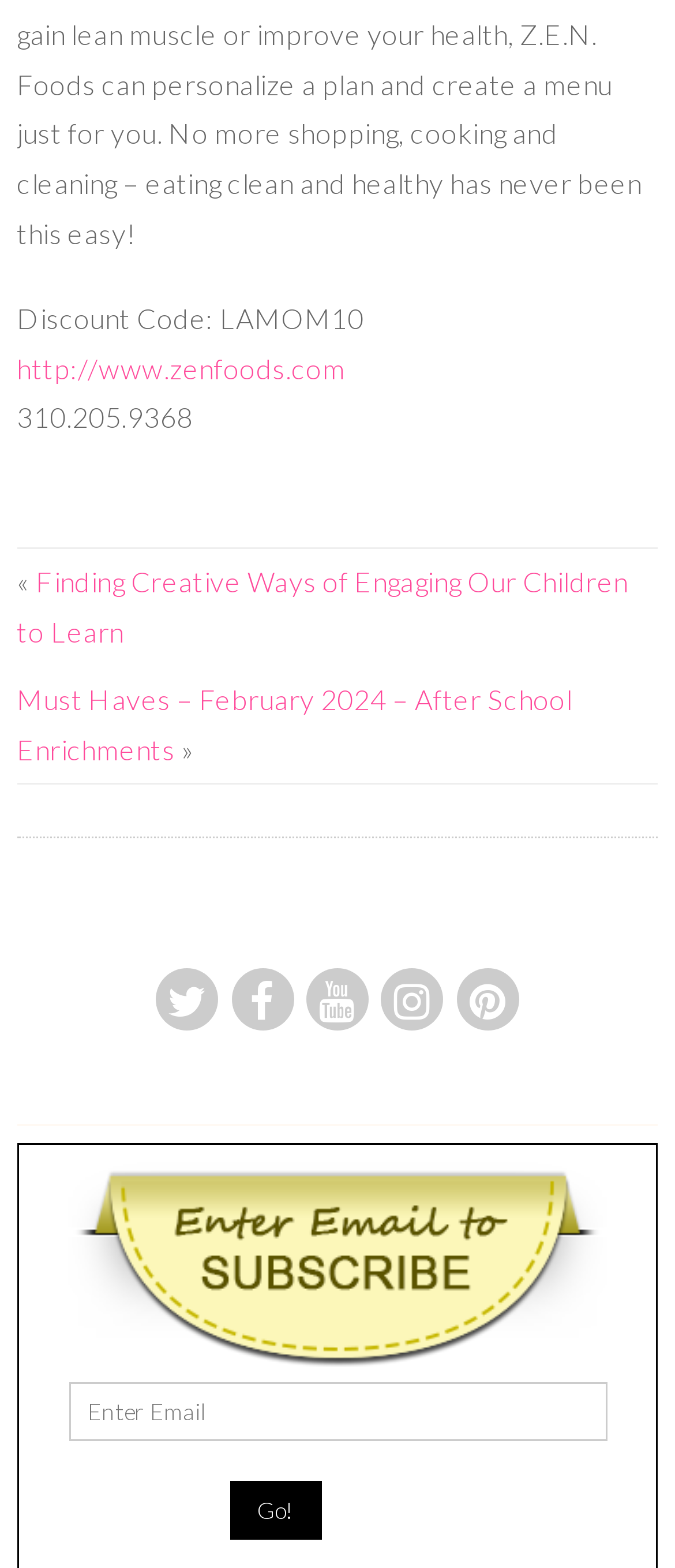What is the discount code?
Using the image, provide a concise answer in one word or a short phrase.

LAMOM10